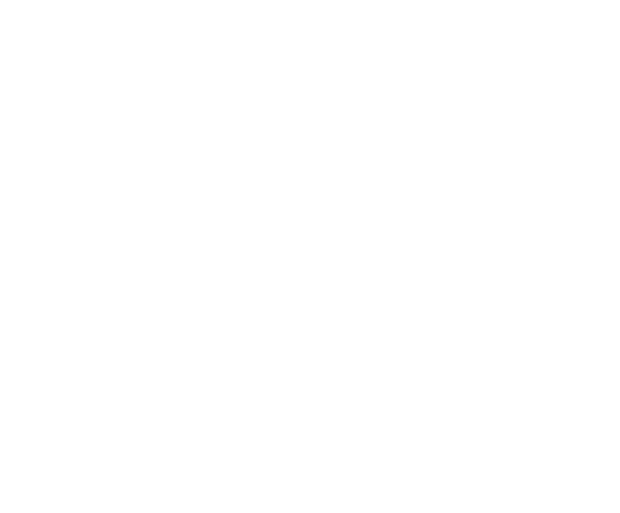Reply to the question with a single word or phrase:
What is the purpose of the call-to-action button?

To add to basket